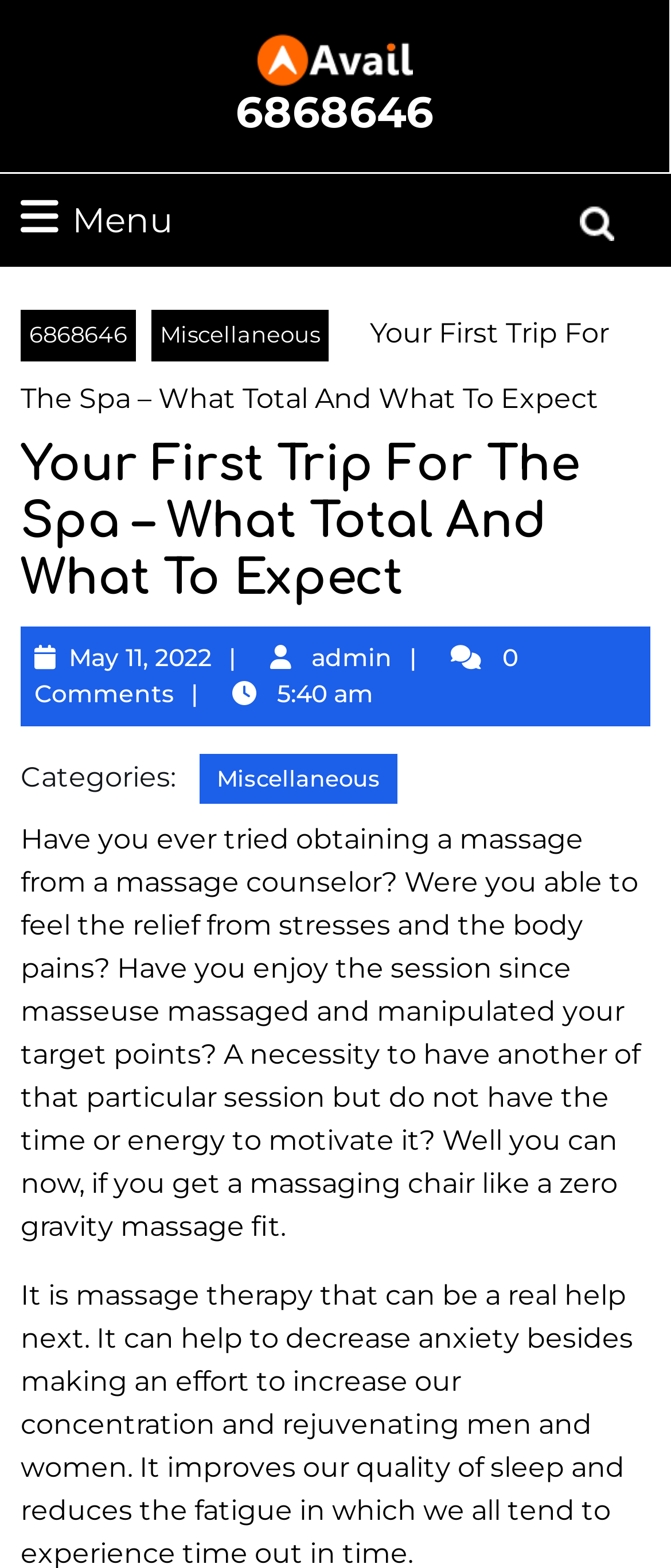What is the topic of the article?
Answer with a single word or phrase by referring to the visual content.

Spa trip